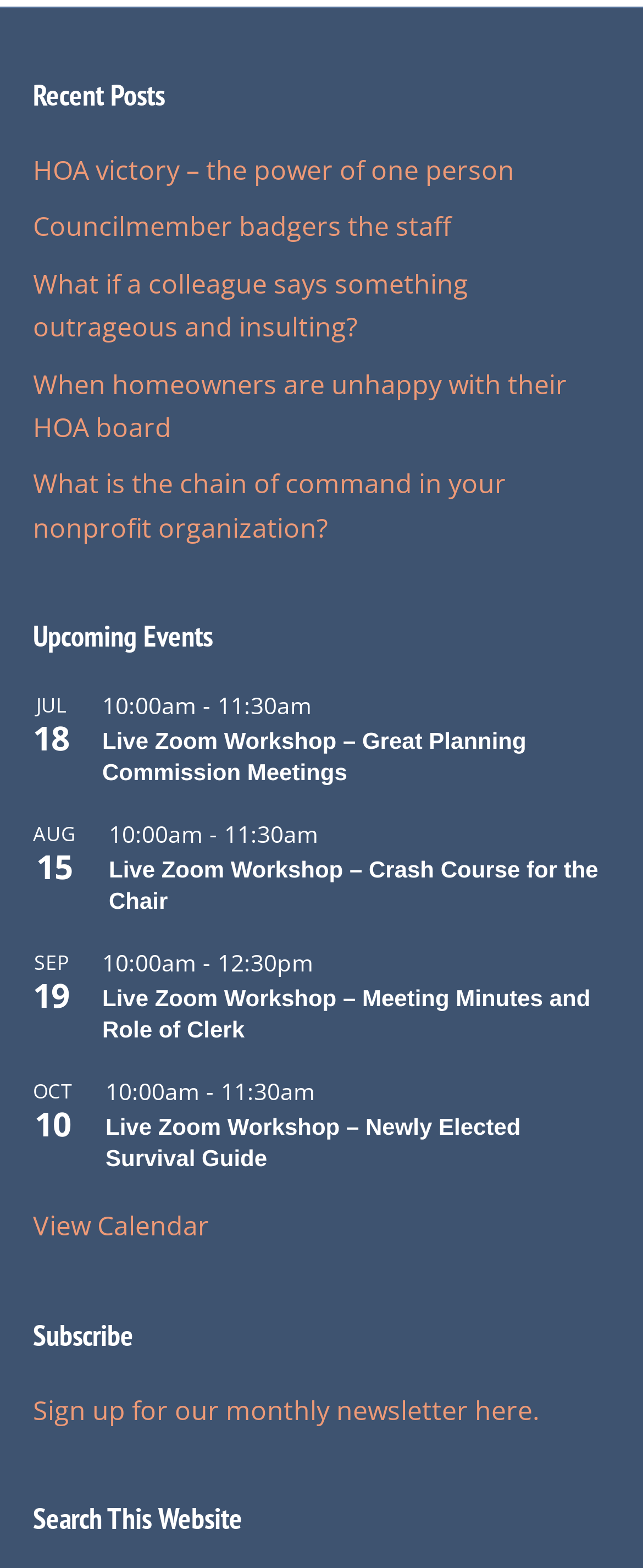Find the bounding box coordinates of the element I should click to carry out the following instruction: "View calendar".

[0.051, 0.77, 0.326, 0.793]